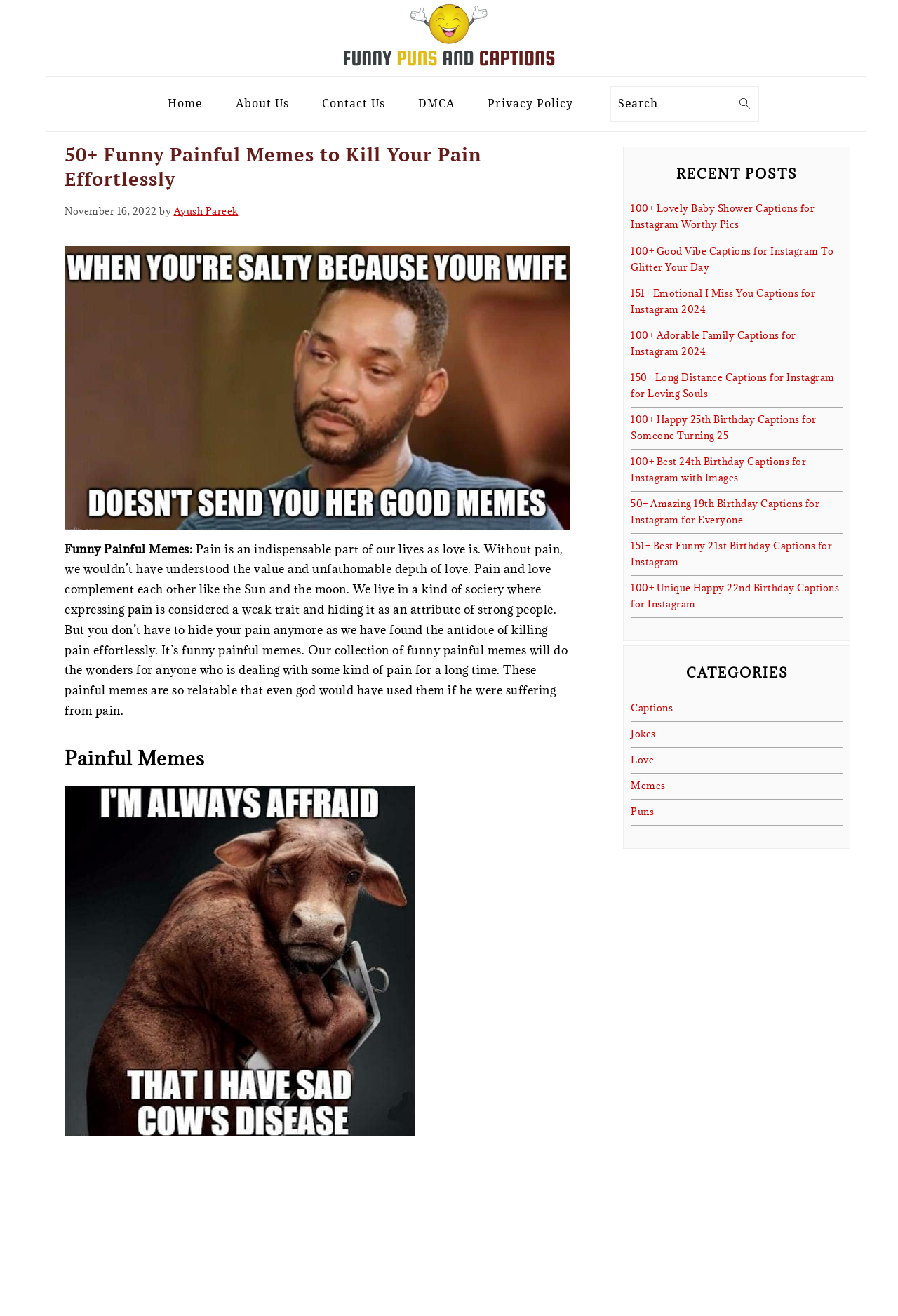Predict the bounding box coordinates of the area that should be clicked to accomplish the following instruction: "Read the article about 100+ Lovely Baby Shower Captions for Instagram Worthy Pics". The bounding box coordinates should consist of four float numbers between 0 and 1, i.e., [left, top, right, bottom].

[0.702, 0.154, 0.907, 0.176]